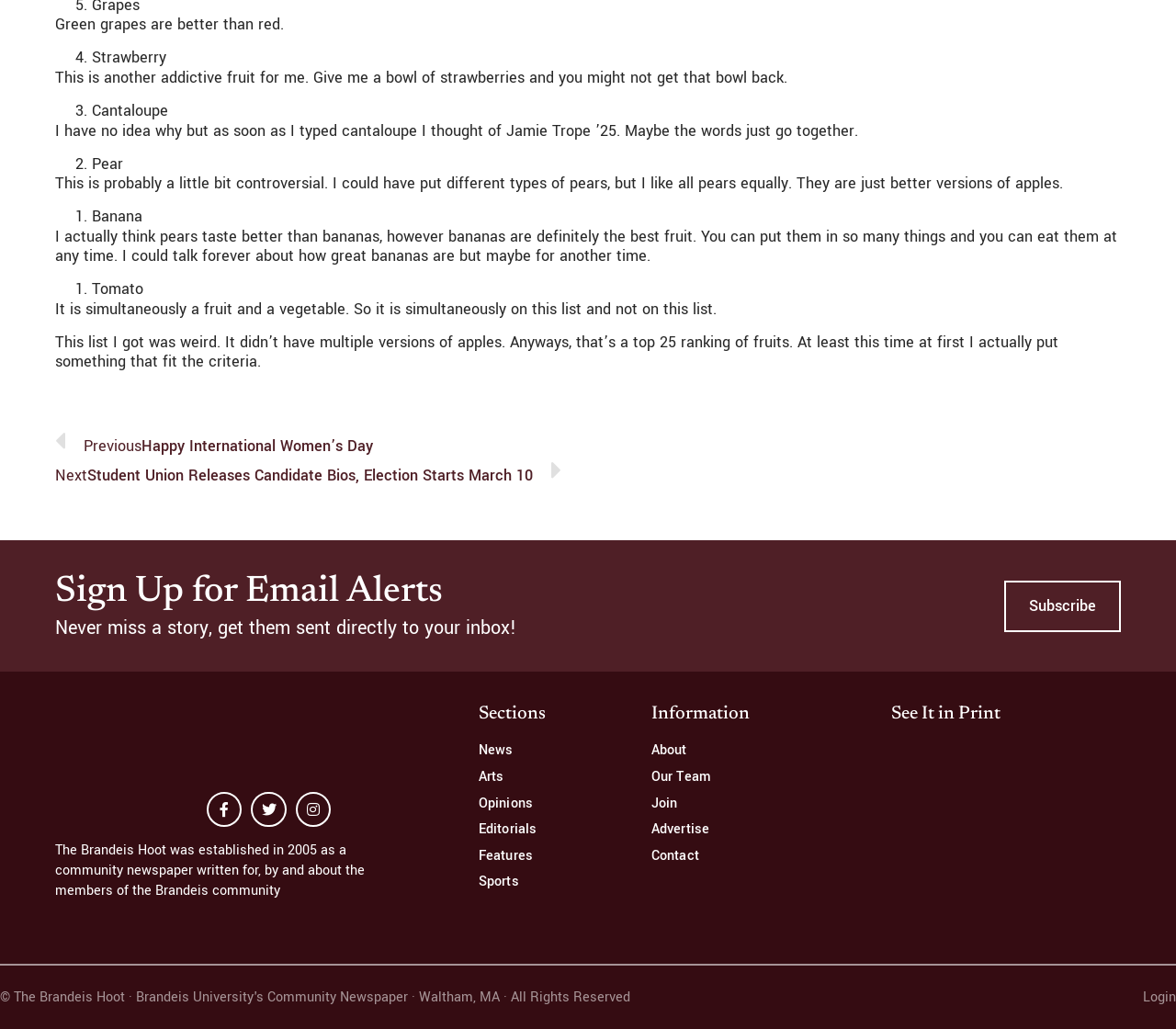Please find the bounding box coordinates of the element that must be clicked to perform the given instruction: "Subscribe to email alerts". The coordinates should be four float numbers from 0 to 1, i.e., [left, top, right, bottom].

[0.854, 0.564, 0.953, 0.614]